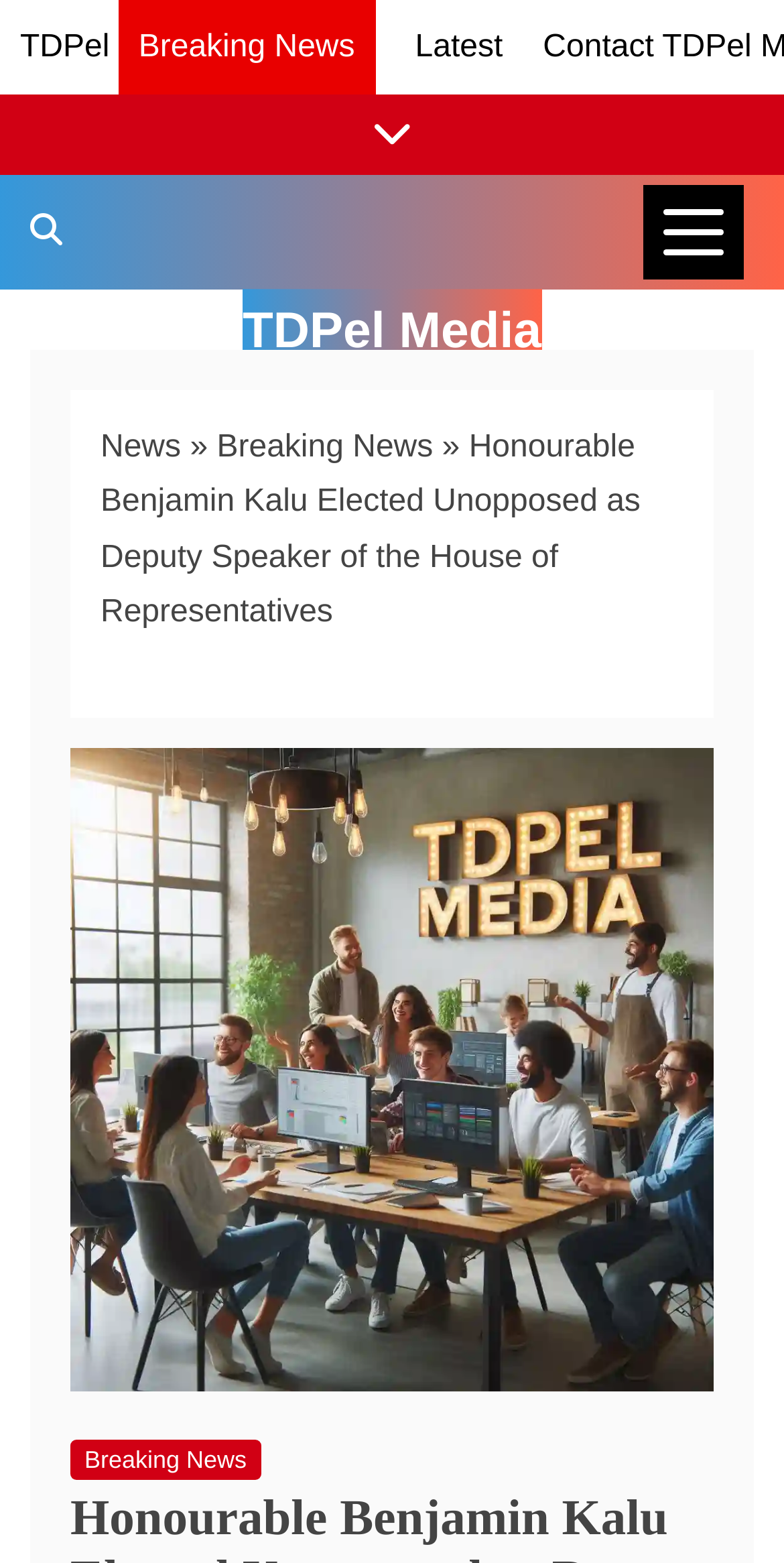Refer to the image and provide an in-depth answer to the question:
What is the function of the button?

The button with the label 'News Categories' is likely used to expand or collapse a list of news categories, as indicated by its 'expanded' property being set to 'False'.